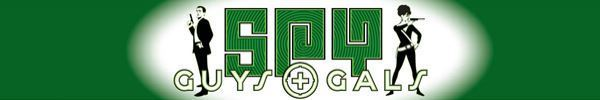Compose an extensive description of the image.

The image features the logo of "Spy Guys and Gals," set against a vibrant green background. The design showcases a playful and dynamic composition that reflects the theme of espionage and intrigue. On the left, a silhouette of a male figure in formal attire holds a gun, embodying the classic spy archetype. To the right, a female figure dressed in sleek attire strikes a pose, hinting at her role as a formidable counterpart in the spy world. The central text, "SPY GUYS + GALS," is prominently displayed in a bold, stylized font that combines vintage aesthetics with modern flair. This logo captures the adventurous spirit and excitement associated with the genre, inviting viewers into a world of mystery and thrilling narratives.